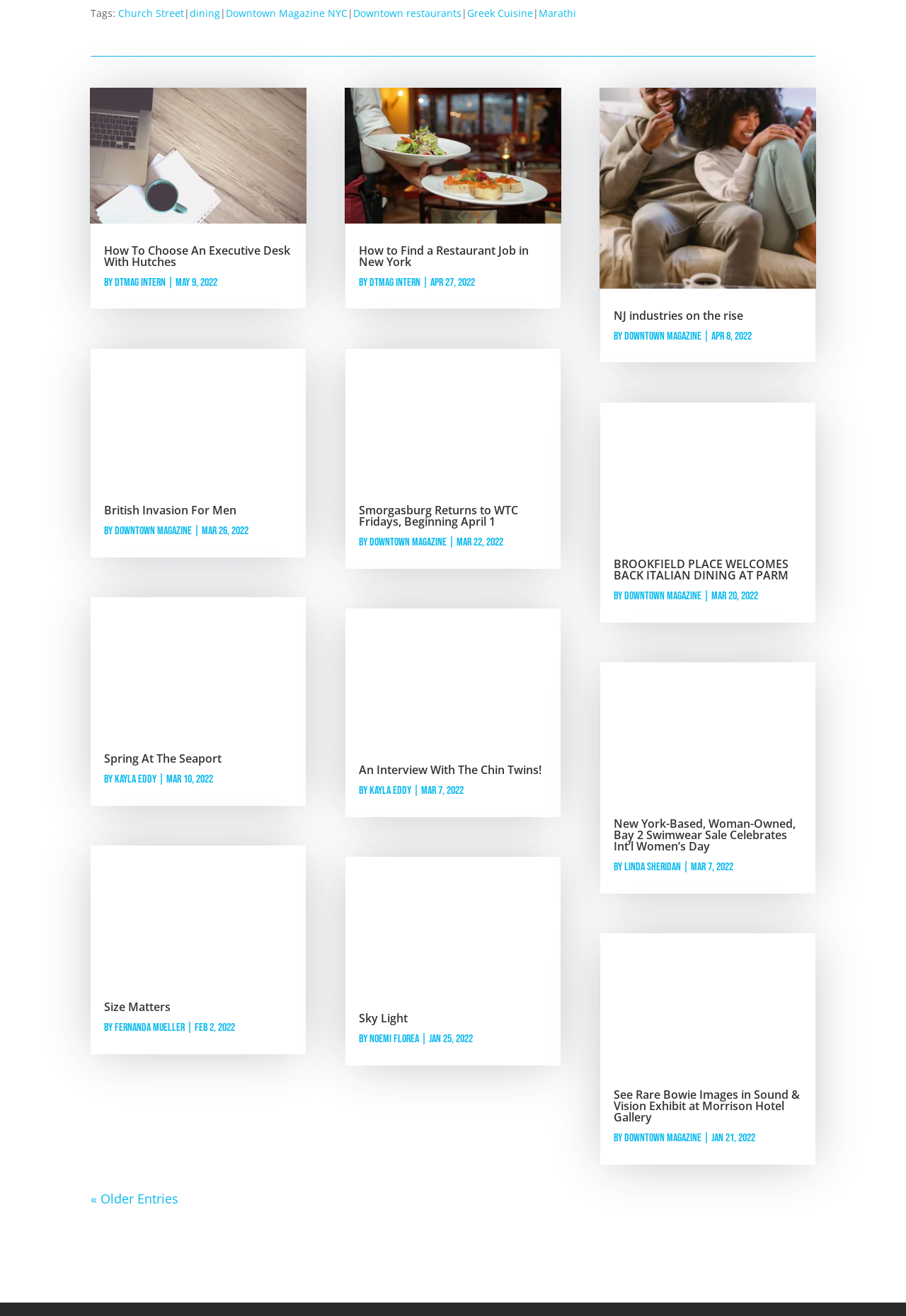Using the webpage screenshot, locate the HTML element that fits the following description and provide its bounding box: "Use Adobe Connect".

None